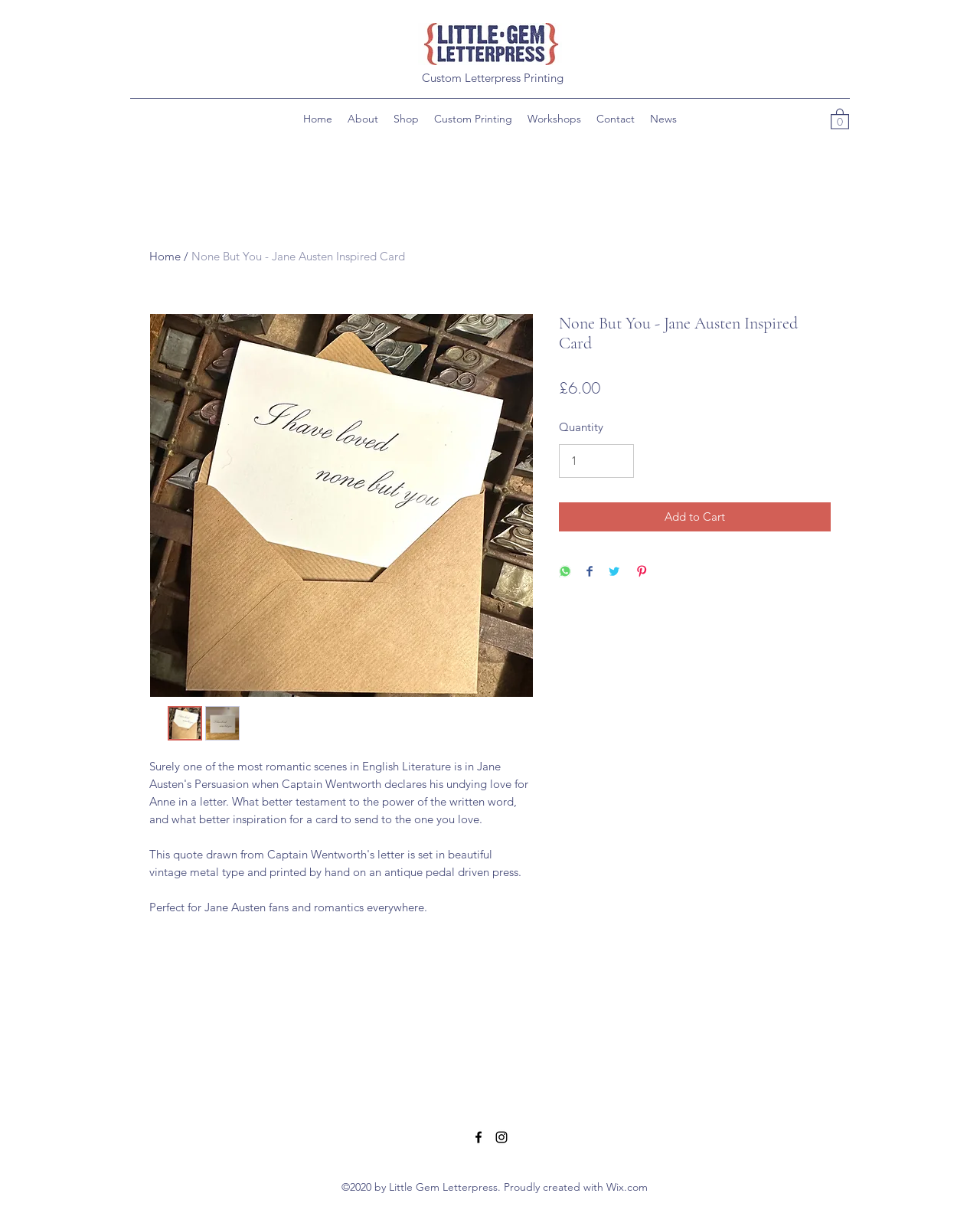Find the bounding box coordinates for the element described here: "Custom Printing".

[0.435, 0.087, 0.53, 0.106]